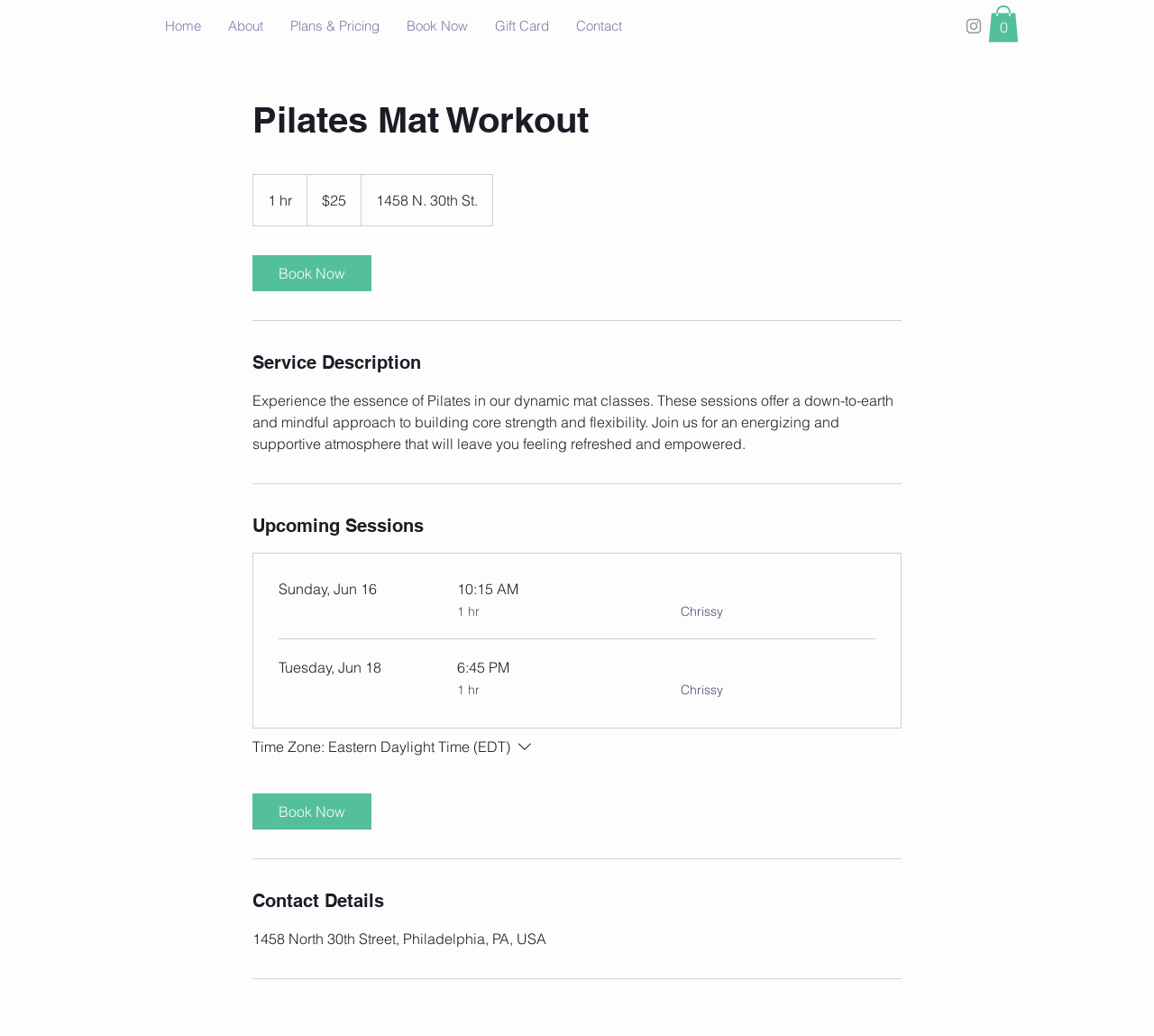Given the element description: "Contact", predict the bounding box coordinates of the UI element it refers to, using four float numbers between 0 and 1, i.e., [left, top, right, bottom].

[0.488, 0.008, 0.551, 0.043]